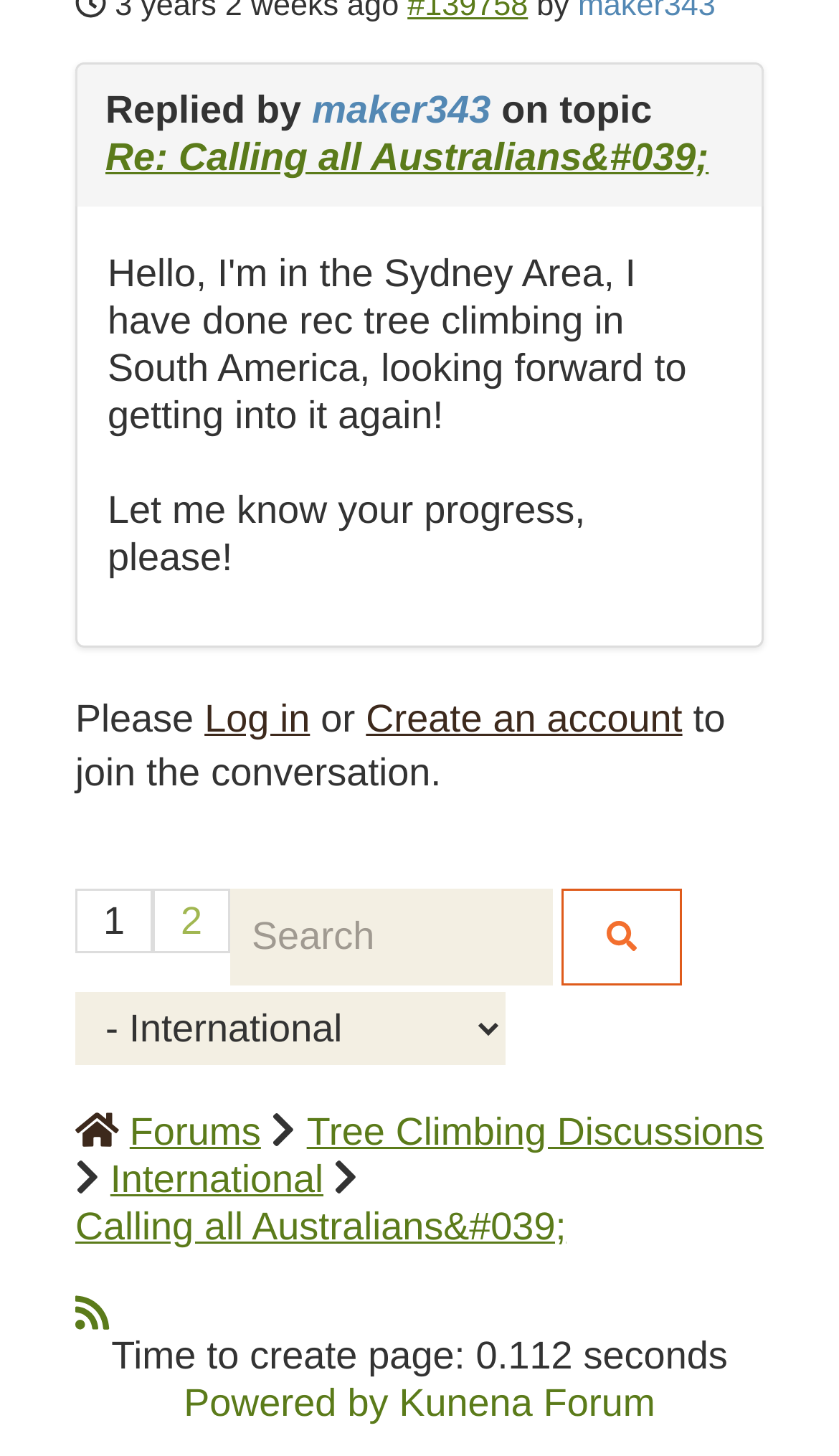Please give a one-word or short phrase response to the following question: 
How long did it take to create the page?

0.112 seconds